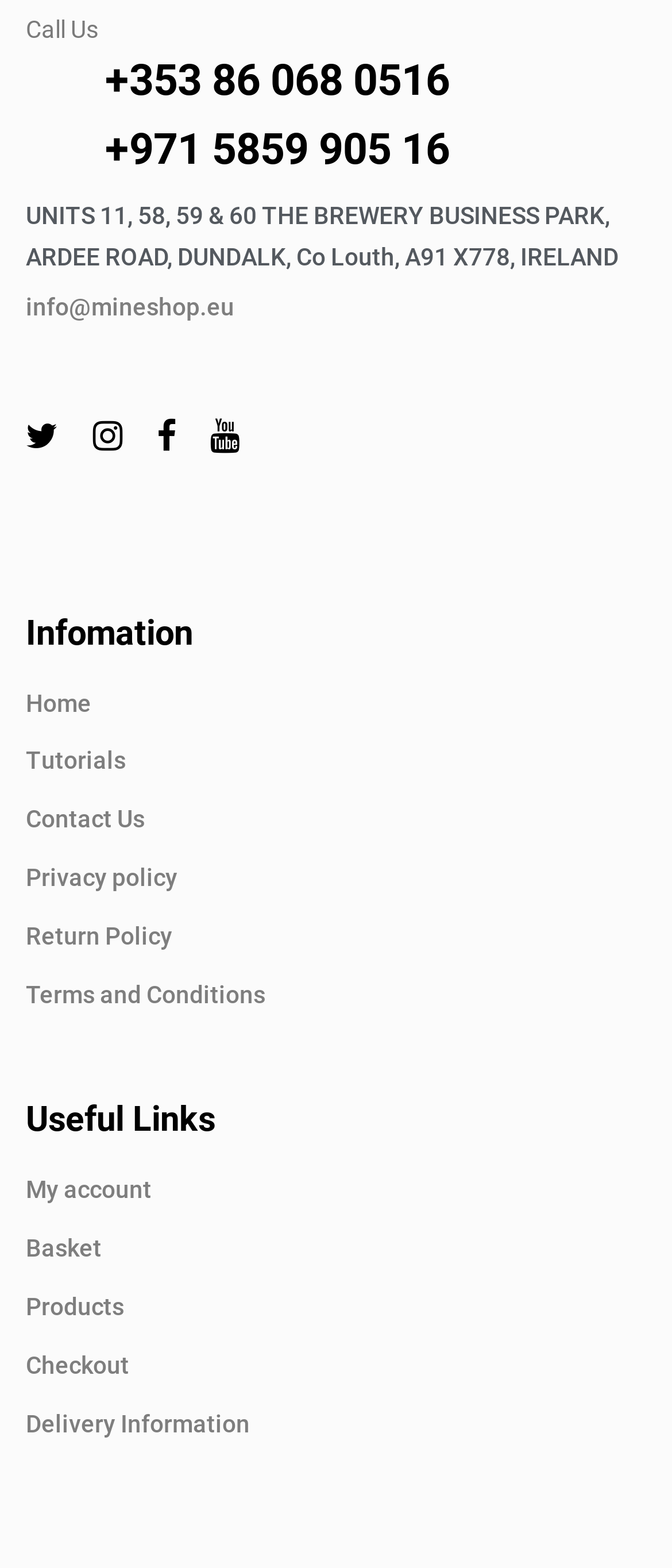From the webpage screenshot, predict the bounding box of the UI element that matches this description: "parent_node: +971 5859 905 16".

[0.038, 0.08, 0.141, 0.111]